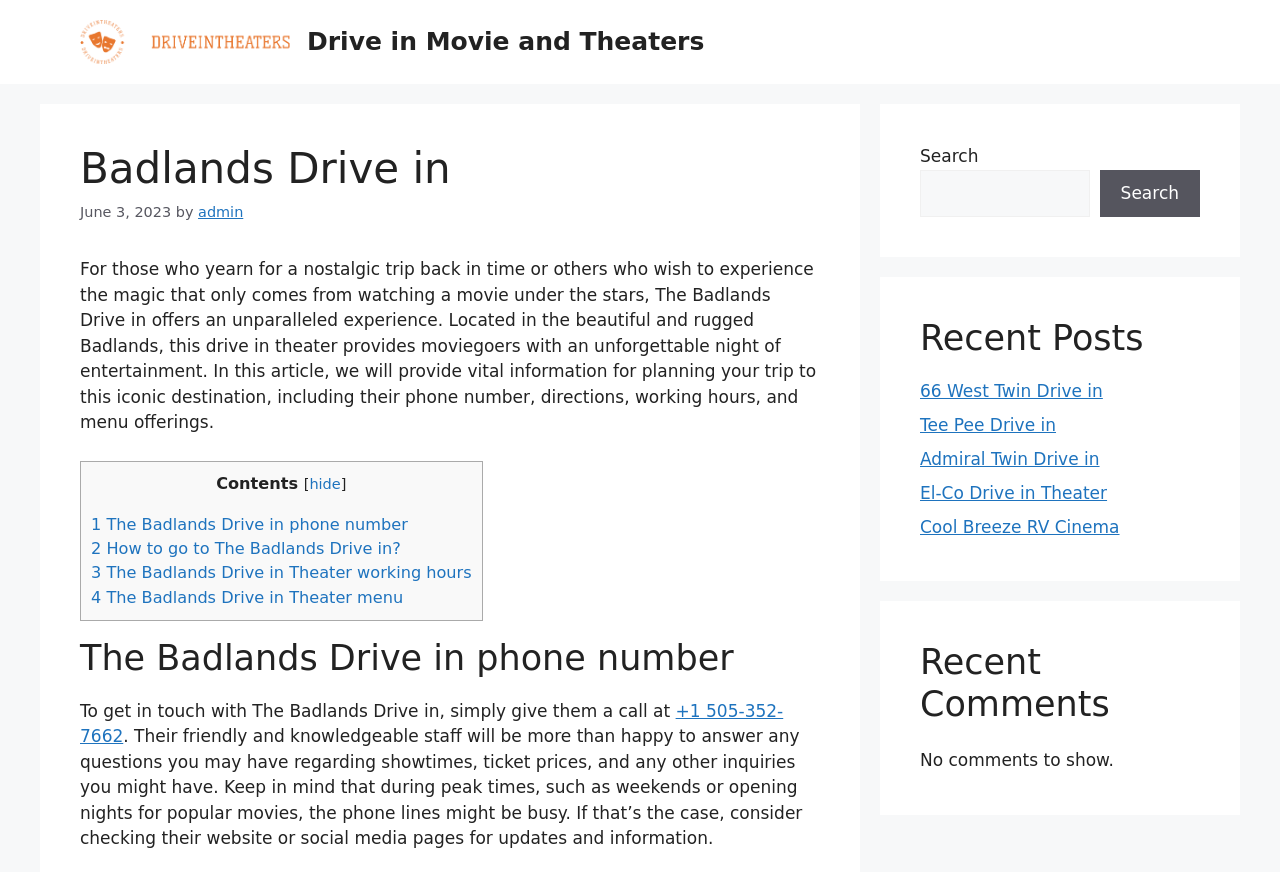Provide your answer in a single word or phrase: 
What is the name of the first recent post?

66 West Twin Drive in